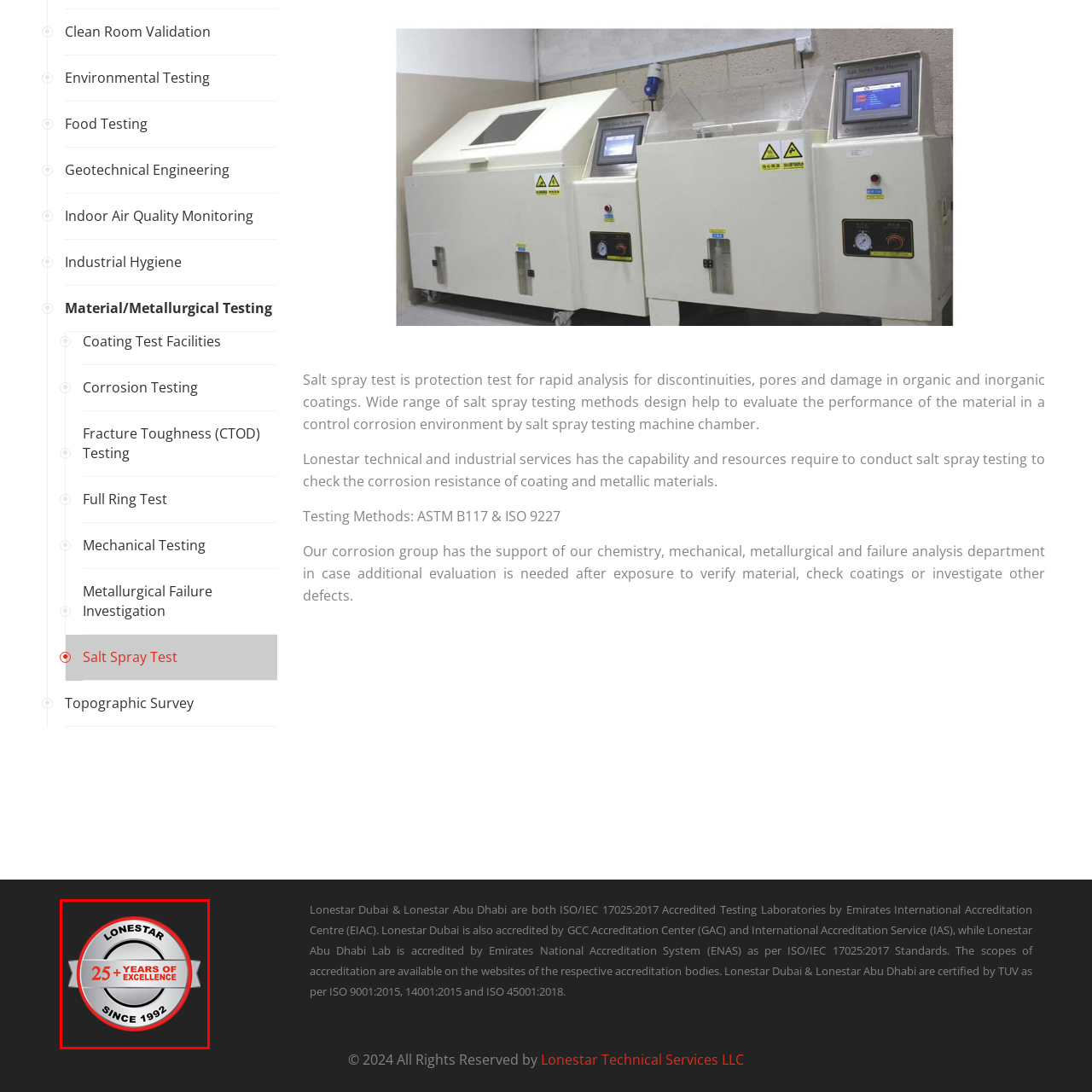Focus on the area marked by the red box, What standard do the accredited testing laboratories comply with? 
Answer briefly using a single word or phrase.

ISO/IEC 17025:2017